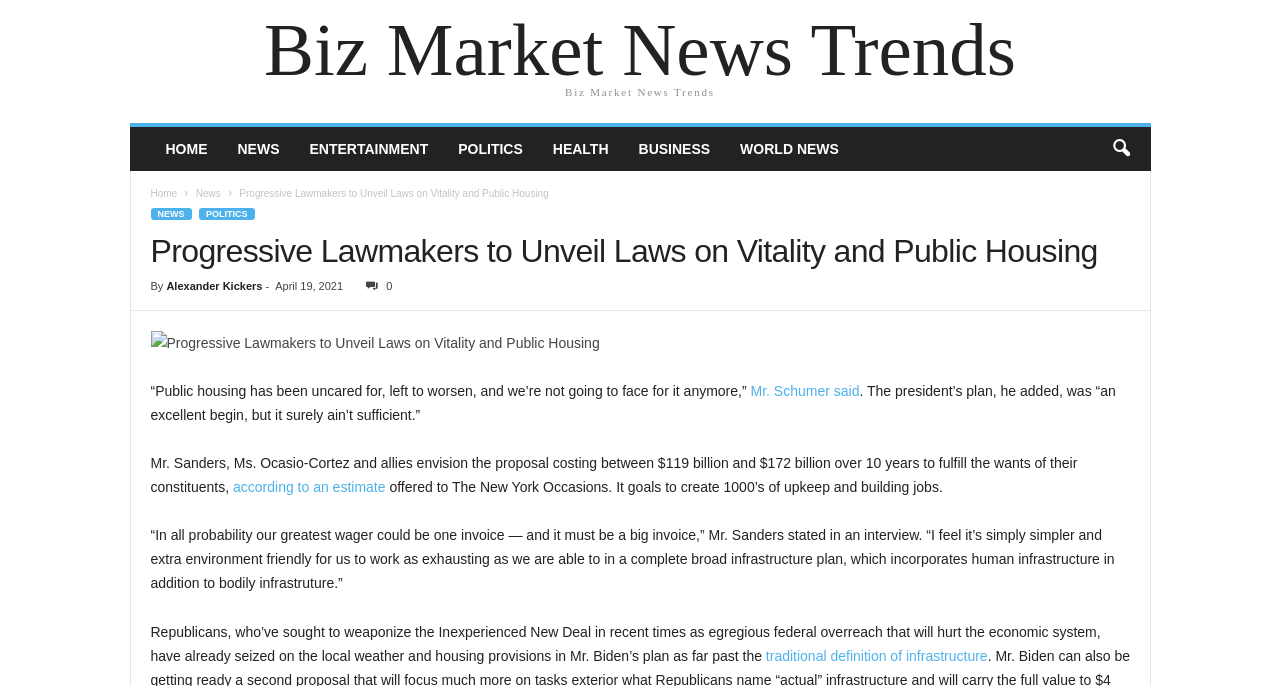Determine the bounding box coordinates of the region I should click to achieve the following instruction: "Click on POLITICS". Ensure the bounding box coordinates are four float numbers between 0 and 1, i.e., [left, top, right, bottom].

[0.346, 0.185, 0.42, 0.249]